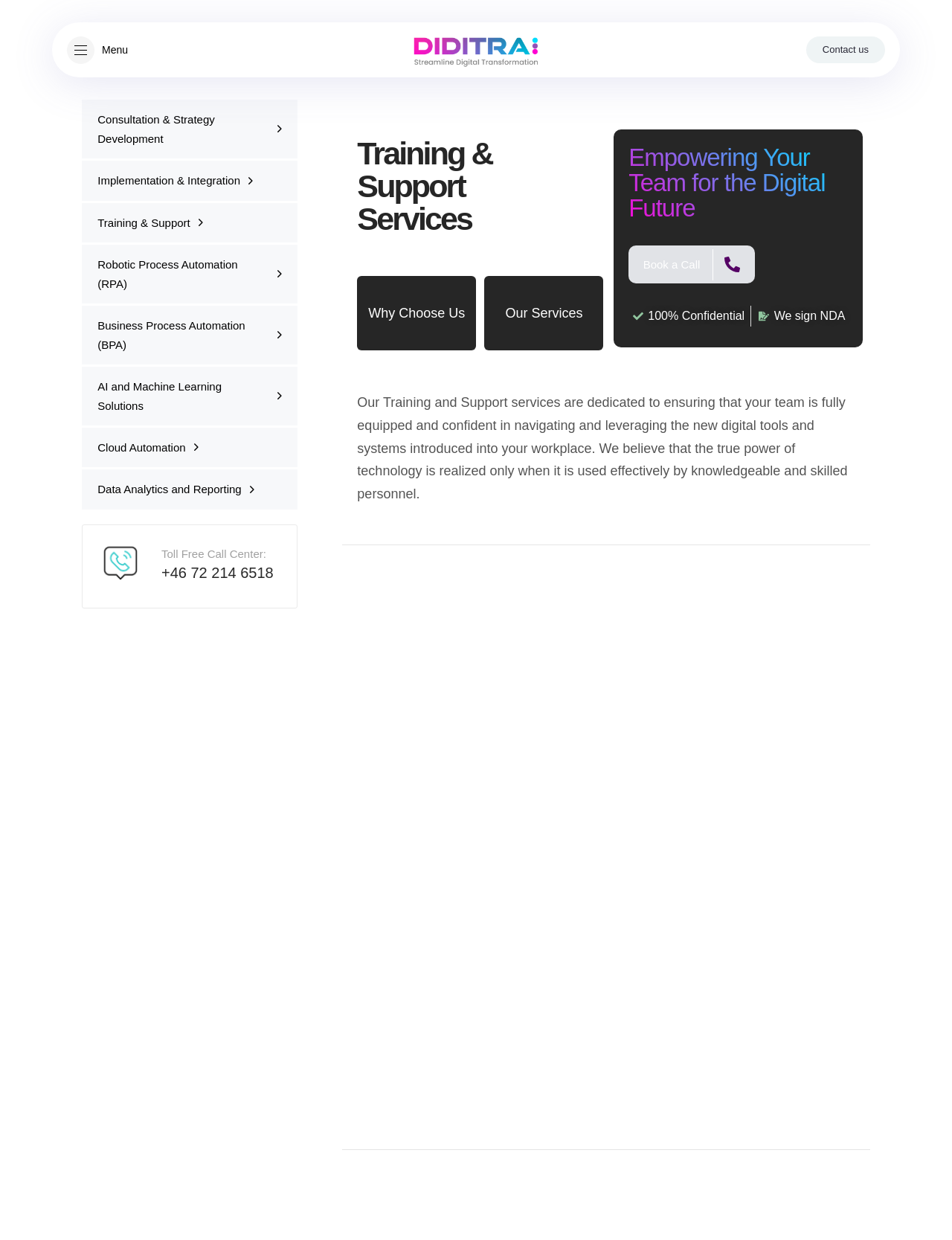Please give a succinct answer using a single word or phrase:
How many types of training are mentioned?

3